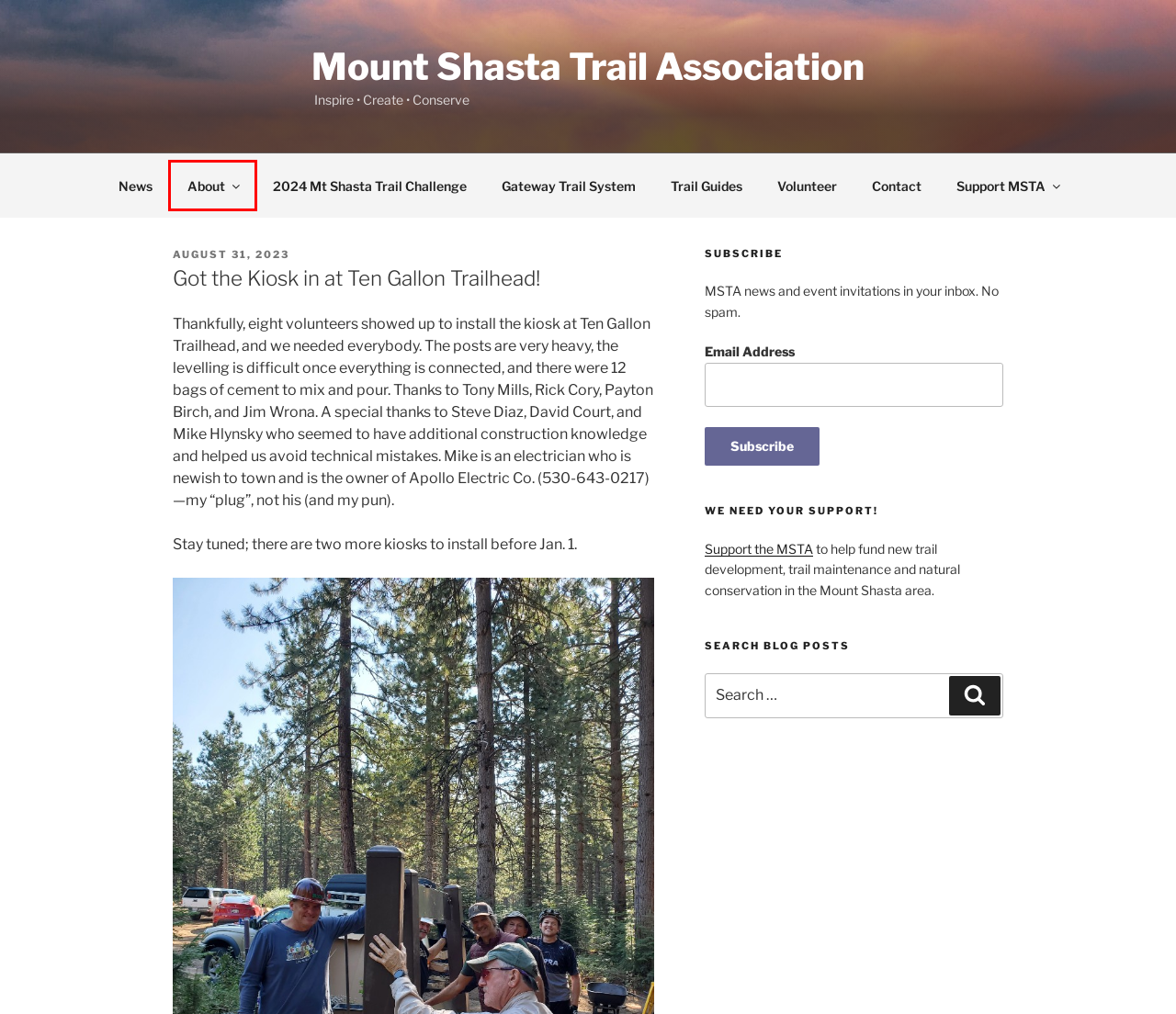You have been given a screenshot of a webpage, where a red bounding box surrounds a UI element. Identify the best matching webpage description for the page that loads after the element in the bounding box is clicked. Options include:
A. About – Mount Shasta Trail Association
B. Trail Guides – Mount Shasta Trail Association
C. Latest Posts – Mount Shasta Trail Association
D. 2024 Mt Shasta Trail Challenge – Mount Shasta Trail Association
E. Volunteer – Mount Shasta Trail Association
F. Gateway Trail System – Mount Shasta Trail Association
G. Join Us – Mount Shasta Trail Association
H. Contact MSTA – Mount Shasta Trail Association

A